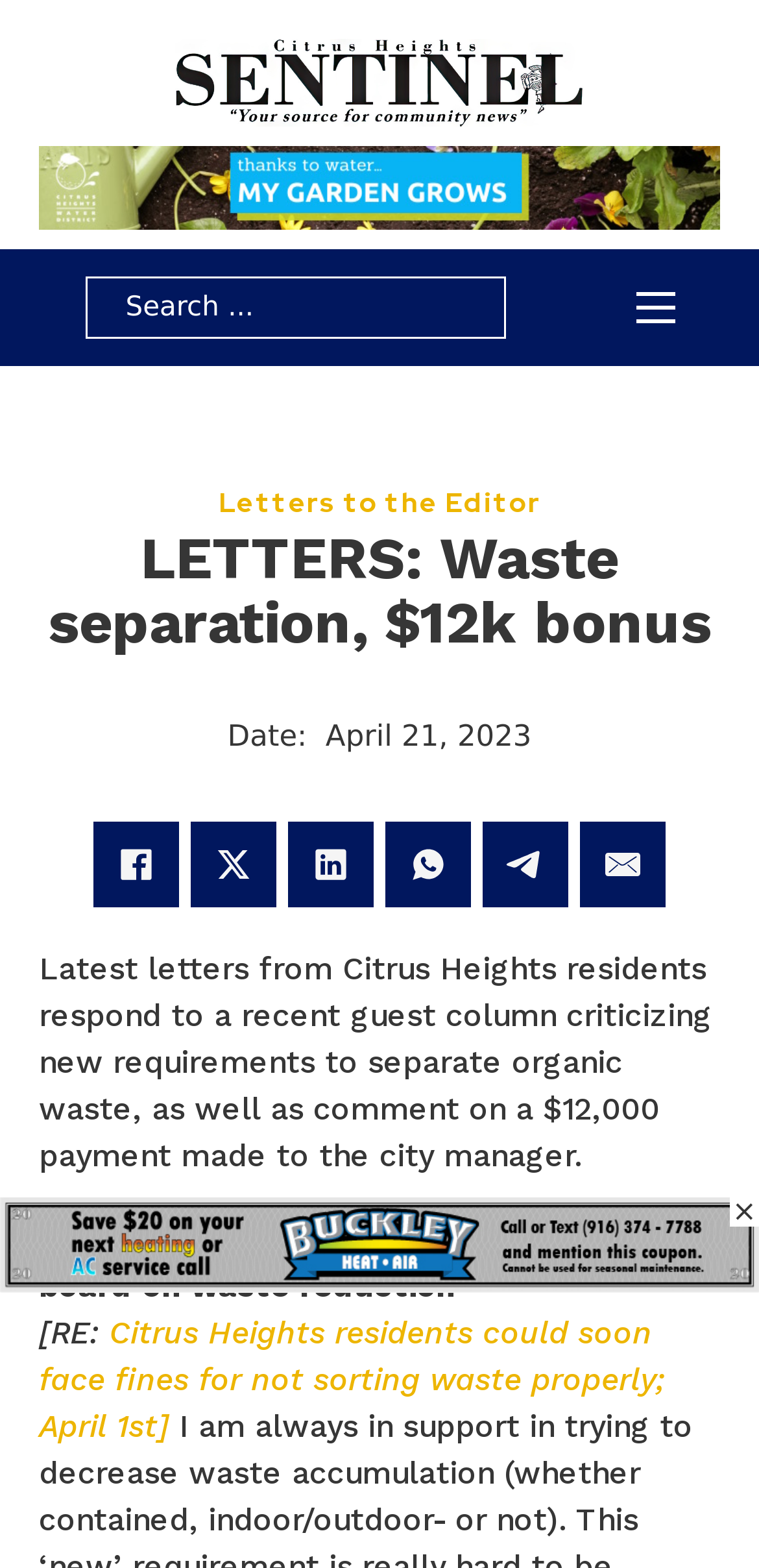Find the bounding box coordinates of the clickable region needed to perform the following instruction: "Search for something". The coordinates should be provided as four float numbers between 0 and 1, i.e., [left, top, right, bottom].

[0.112, 0.177, 0.665, 0.216]